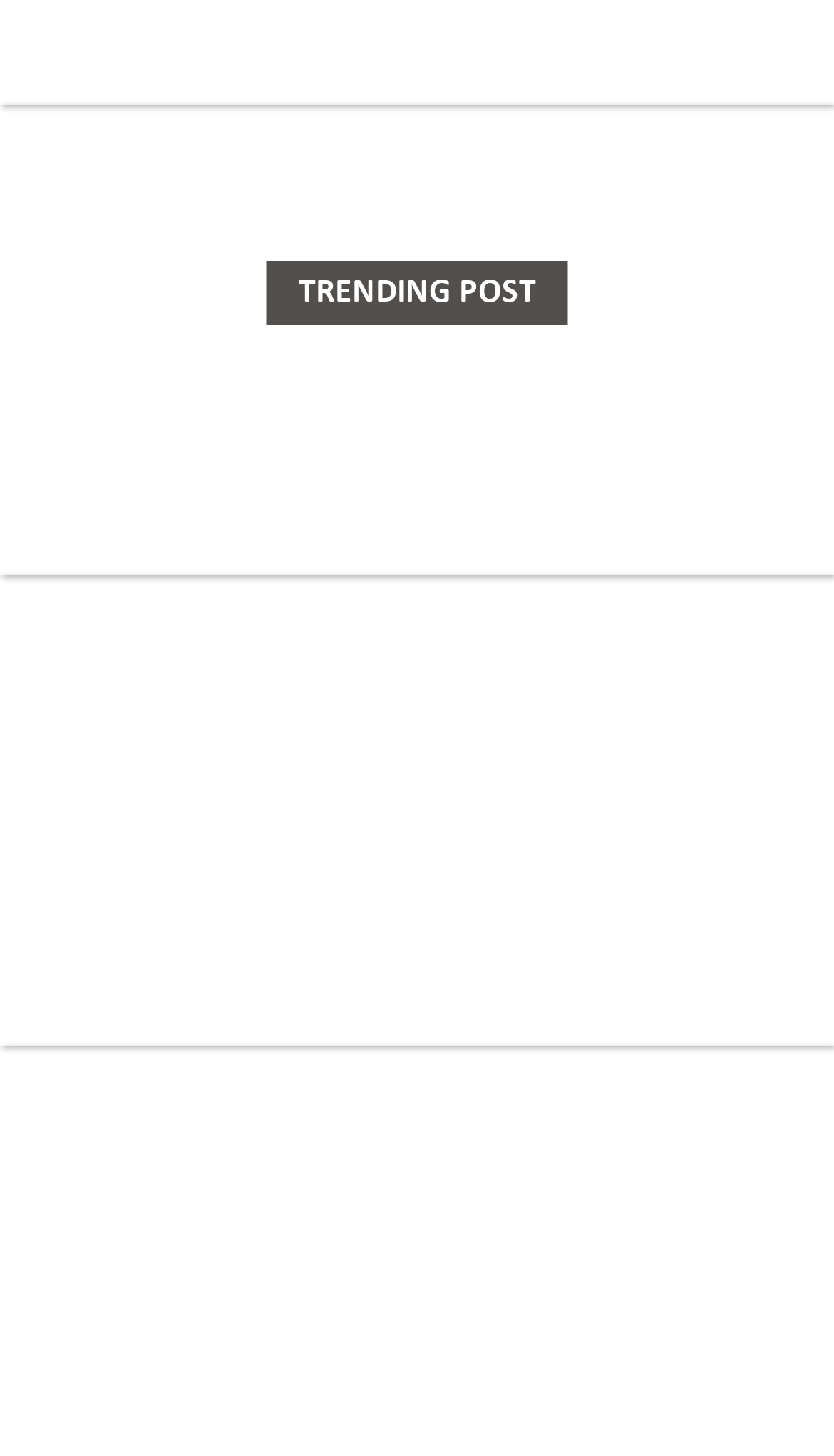Using the details from the image, please elaborate on the following question: What is the purpose of the trending post section?

I found the 'TRENDING POST' label, which suggests that the section is meant to highlight popular or trending posts. The purpose is likely to draw attention to these posts and encourage users to read them.